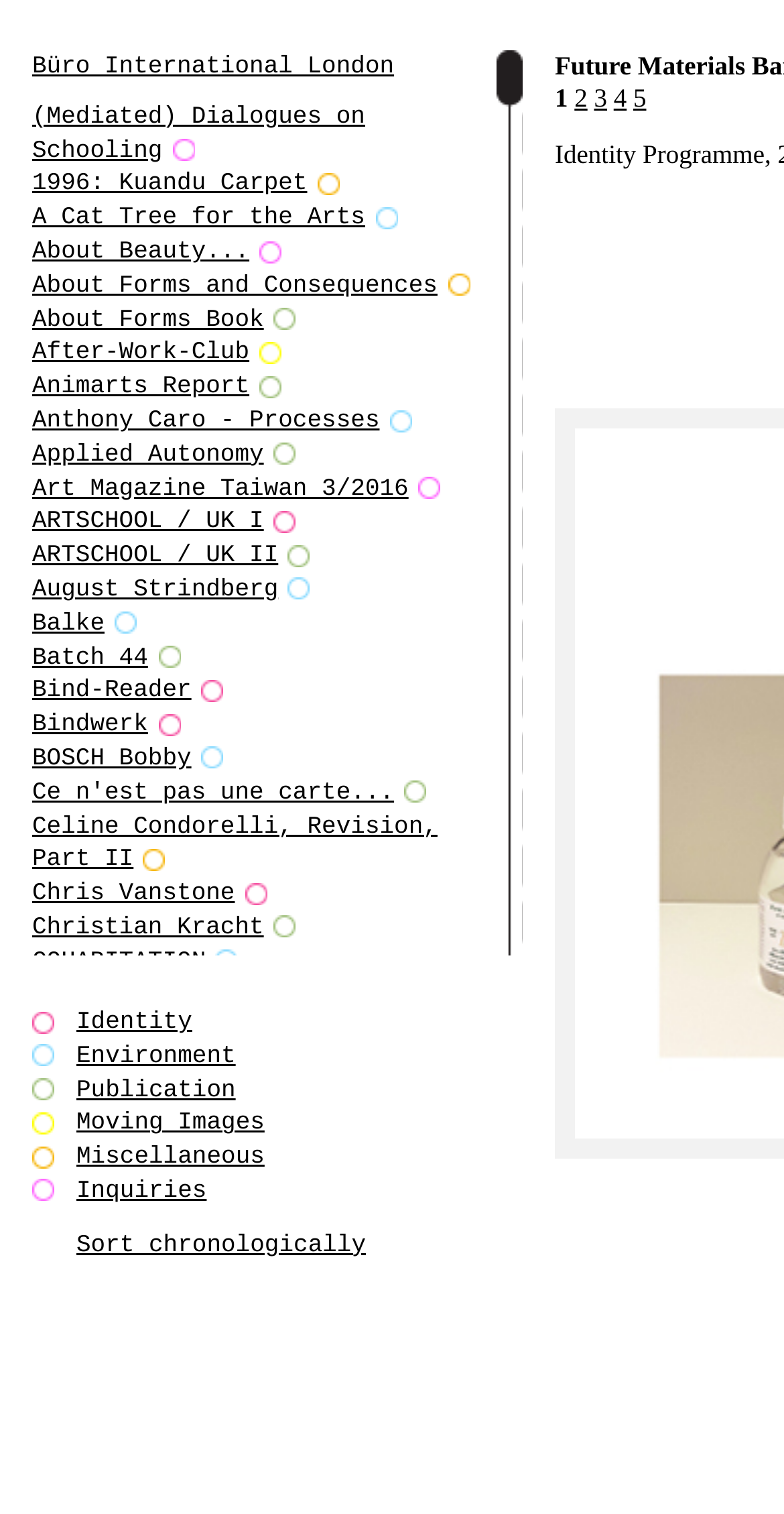Please answer the following question using a single word or phrase: 
What is the first link on the webpage?

Büro International London